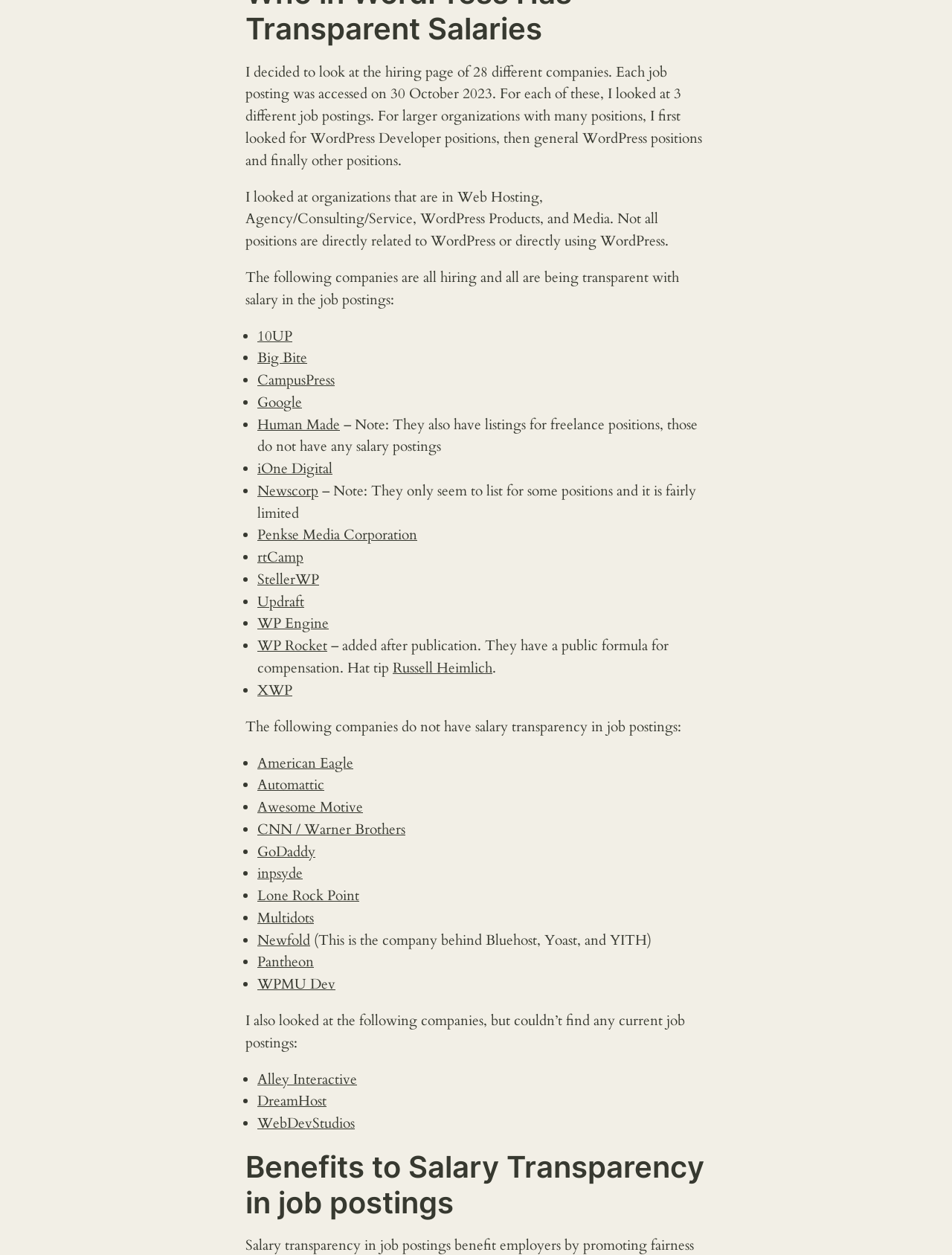How many companies have salary transparency in job postings?
Look at the image and respond with a one-word or short phrase answer.

14